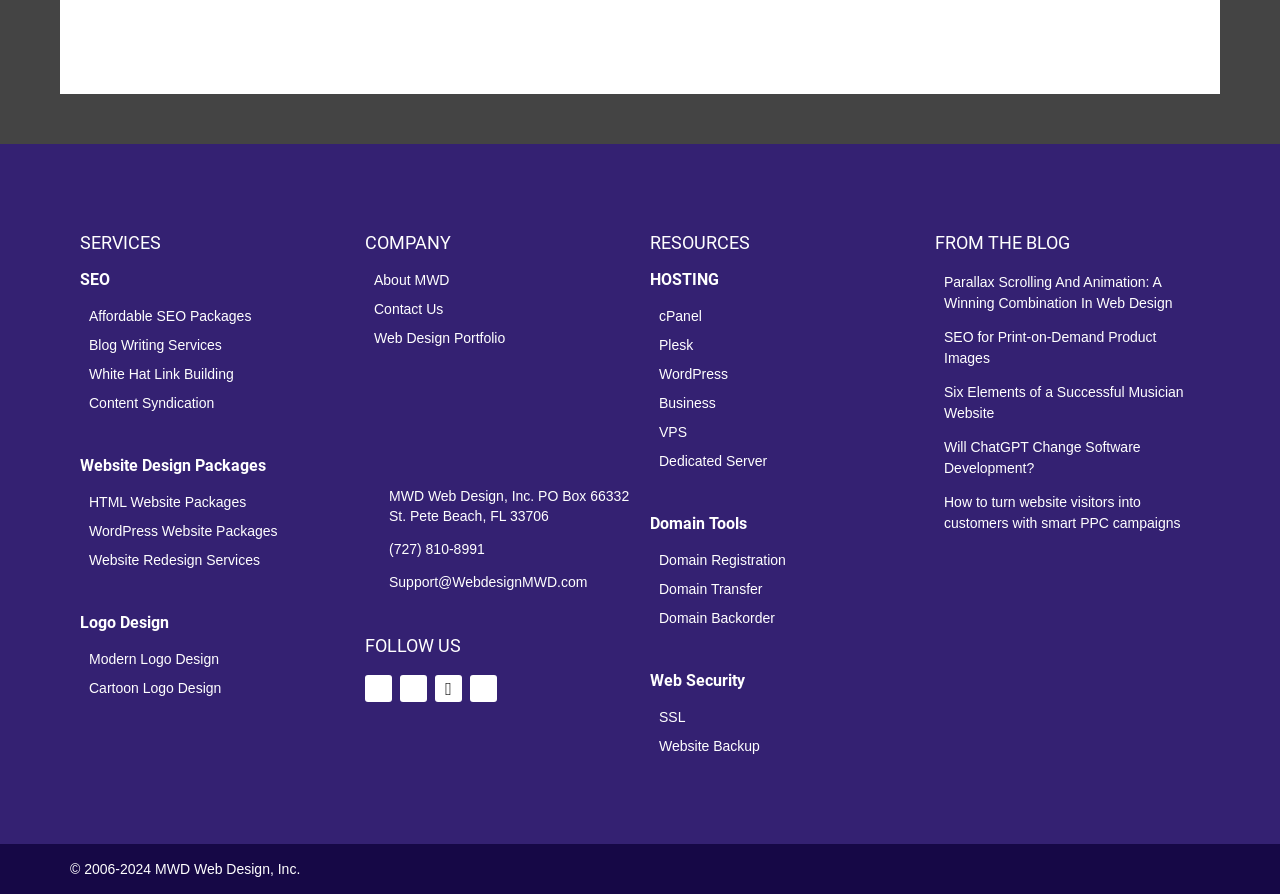Please answer the following question using a single word or phrase: What is the company's contact information?

Phone number and email